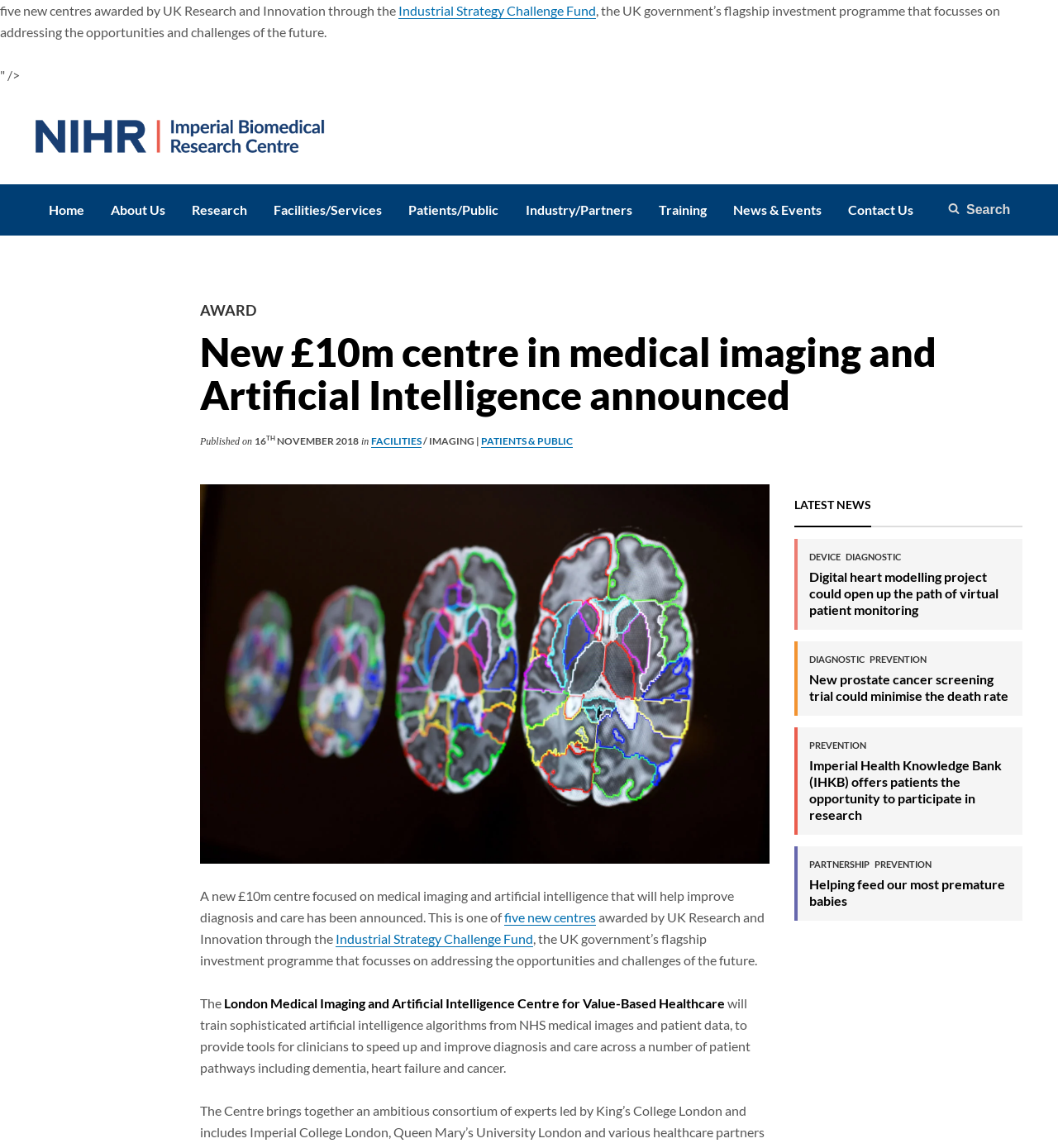Determine the bounding box coordinates of the UI element that matches the following description: "News & Events". The coordinates should be four float numbers between 0 and 1 in the format [left, top, right, bottom].

[0.68, 0.161, 0.789, 0.205]